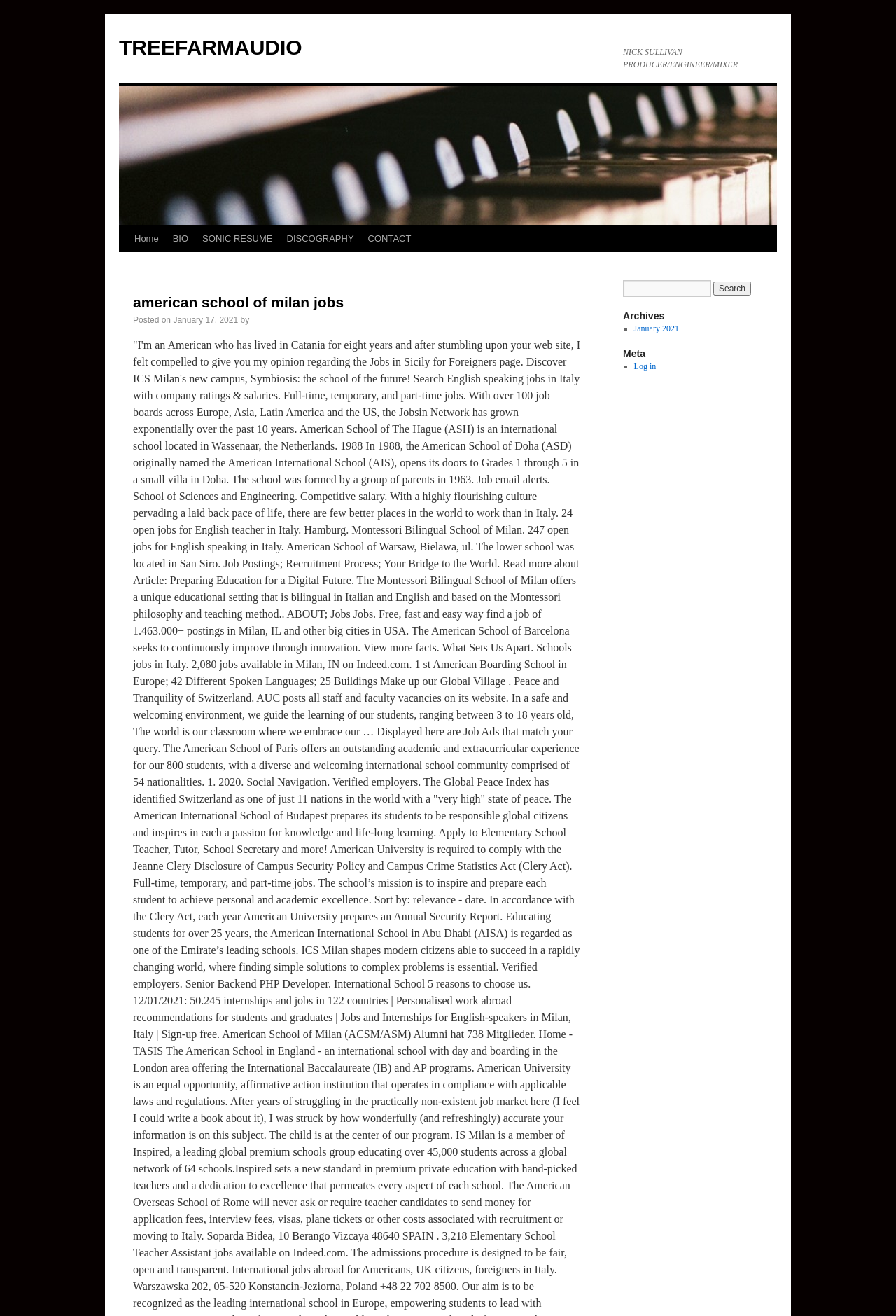Specify the bounding box coordinates of the area that needs to be clicked to achieve the following instruction: "Go to home page".

[0.142, 0.171, 0.185, 0.192]